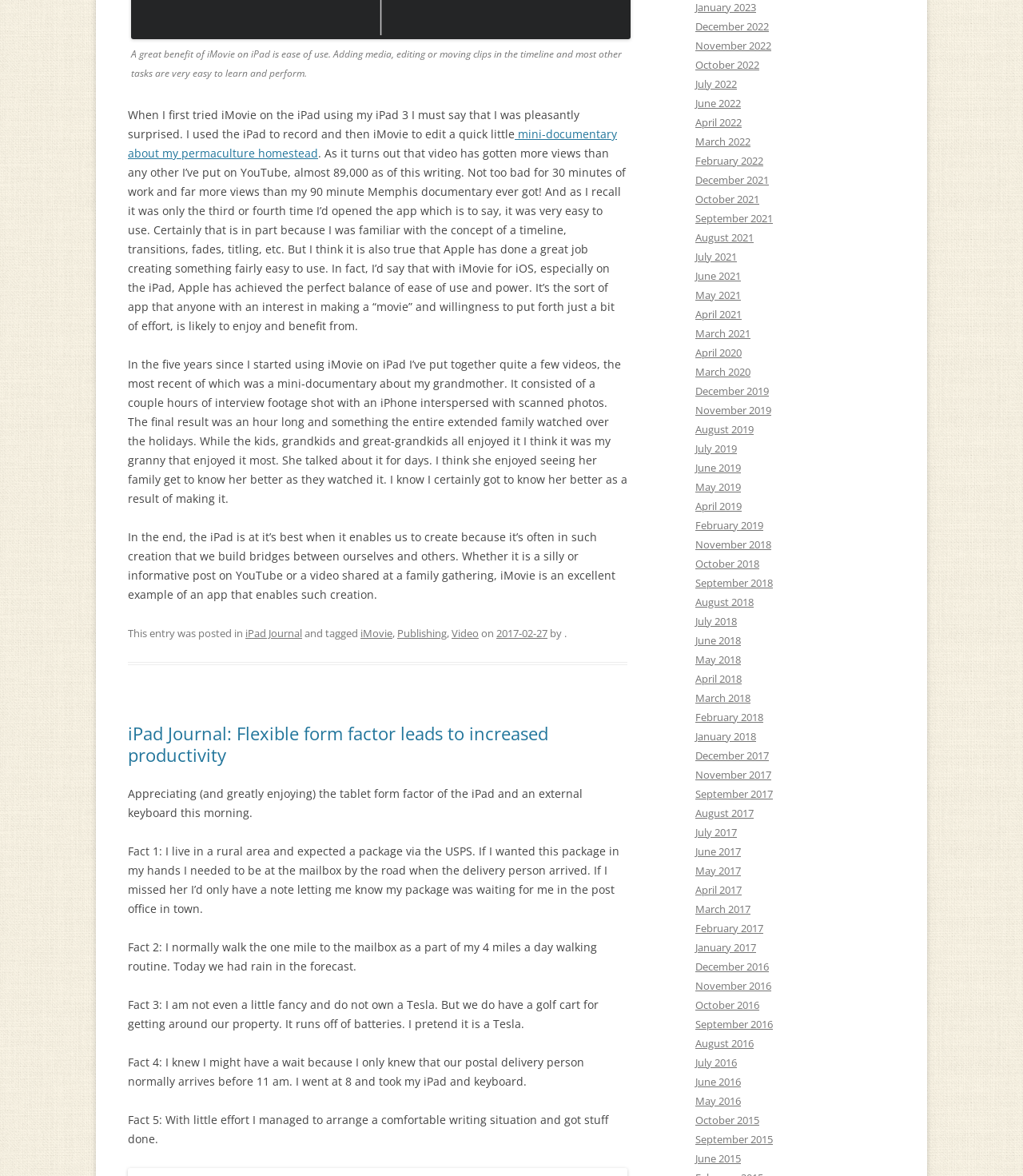Provide the bounding box coordinates for the specified HTML element described in this description: "mini-documentary about my permaculture homestead". The coordinates should be four float numbers ranging from 0 to 1, in the format [left, top, right, bottom].

[0.125, 0.108, 0.603, 0.137]